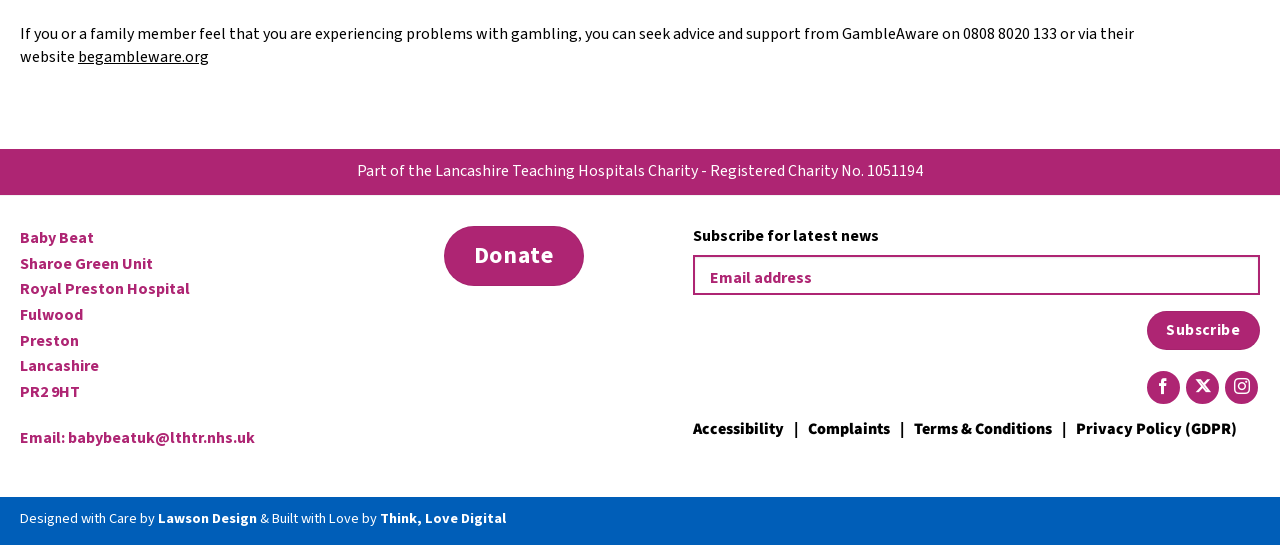Bounding box coordinates must be specified in the format (top-left x, top-left y, bottom-right x, bottom-right y). All values should be floating point numbers between 0 and 1. What are the bounding box coordinates of the UI element described as: Privacy Policy (GDPR)

[0.841, 0.768, 0.966, 0.808]